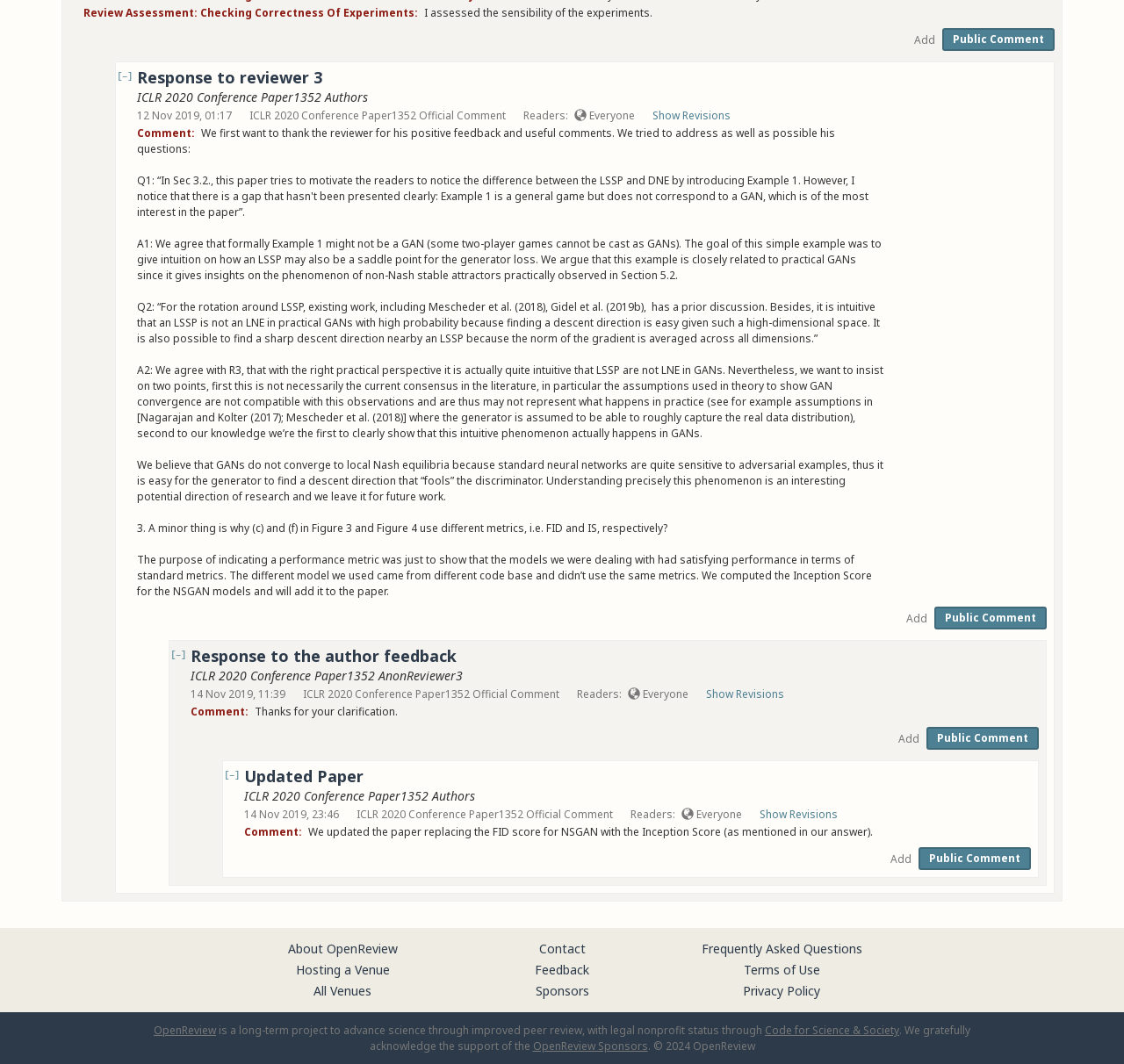Locate the bounding box coordinates of the area that needs to be clicked to fulfill the following instruction: "Click the 'Advertise' link". The coordinates should be in the format of four float numbers between 0 and 1, namely [left, top, right, bottom].

None